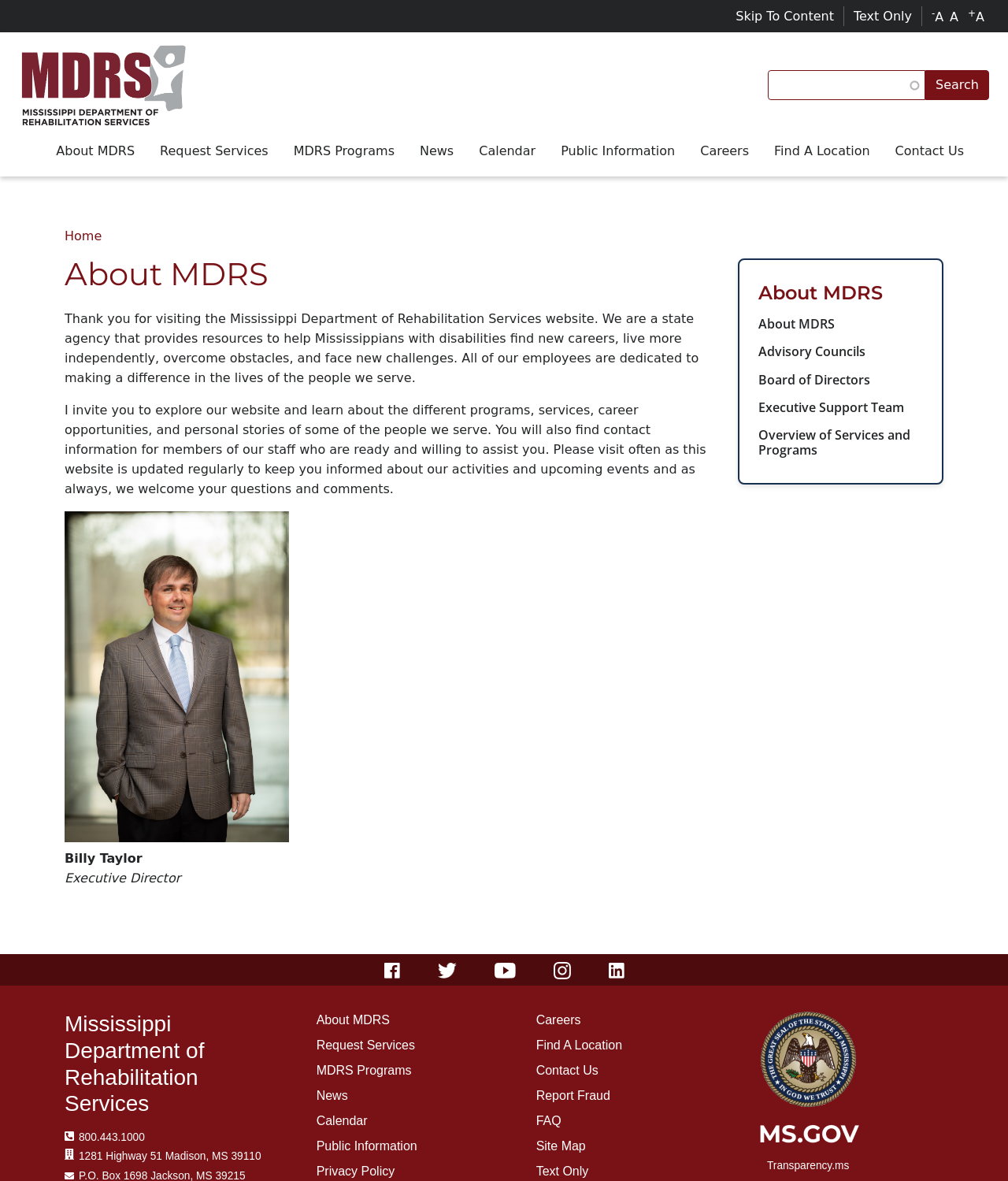Identify the bounding box coordinates of the section that should be clicked to achieve the task described: "Call the phone number".

[0.078, 0.958, 0.144, 0.969]